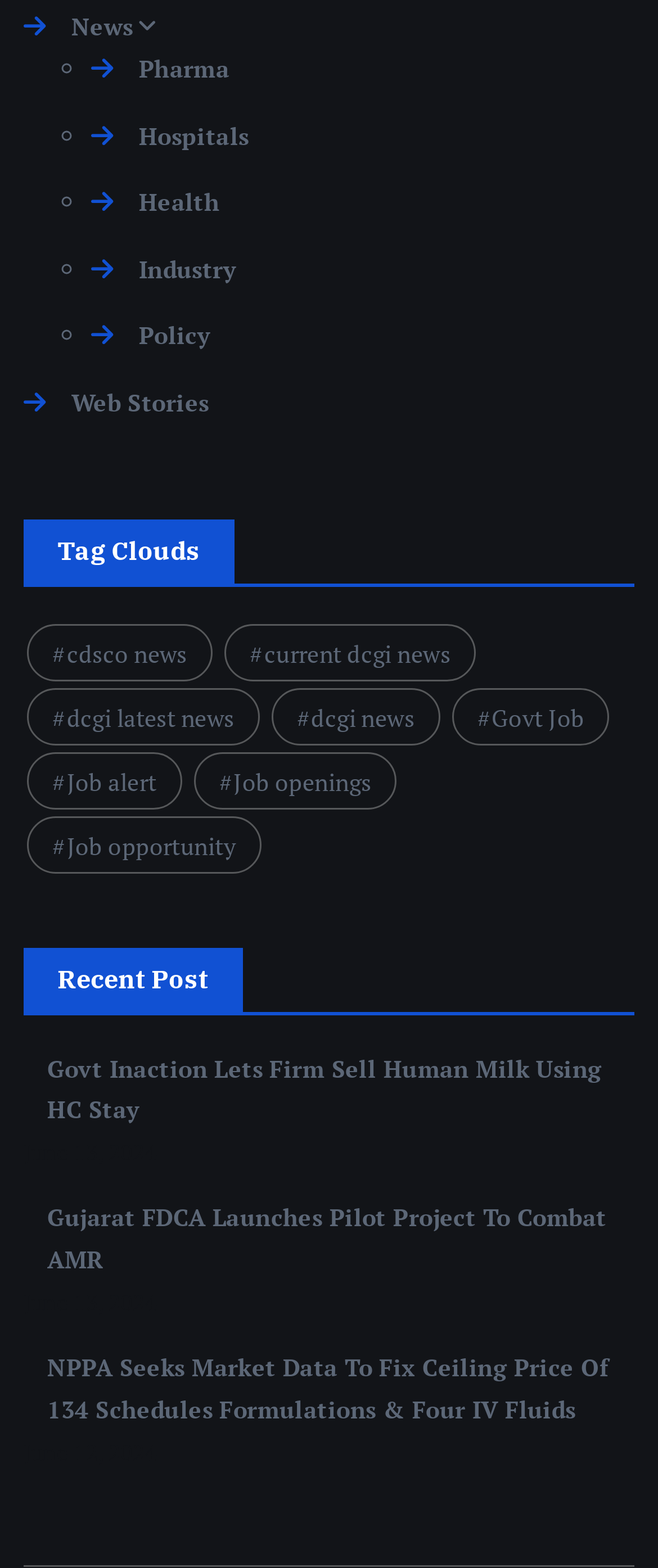What are the categories listed on the top?
Please provide a comprehensive answer based on the information in the image.

By examining the top section of the webpage, I noticed a series of links with icons, which appear to be categories. The categories listed are News, Pharma, Hospitals, Health, Industry, and Policy.